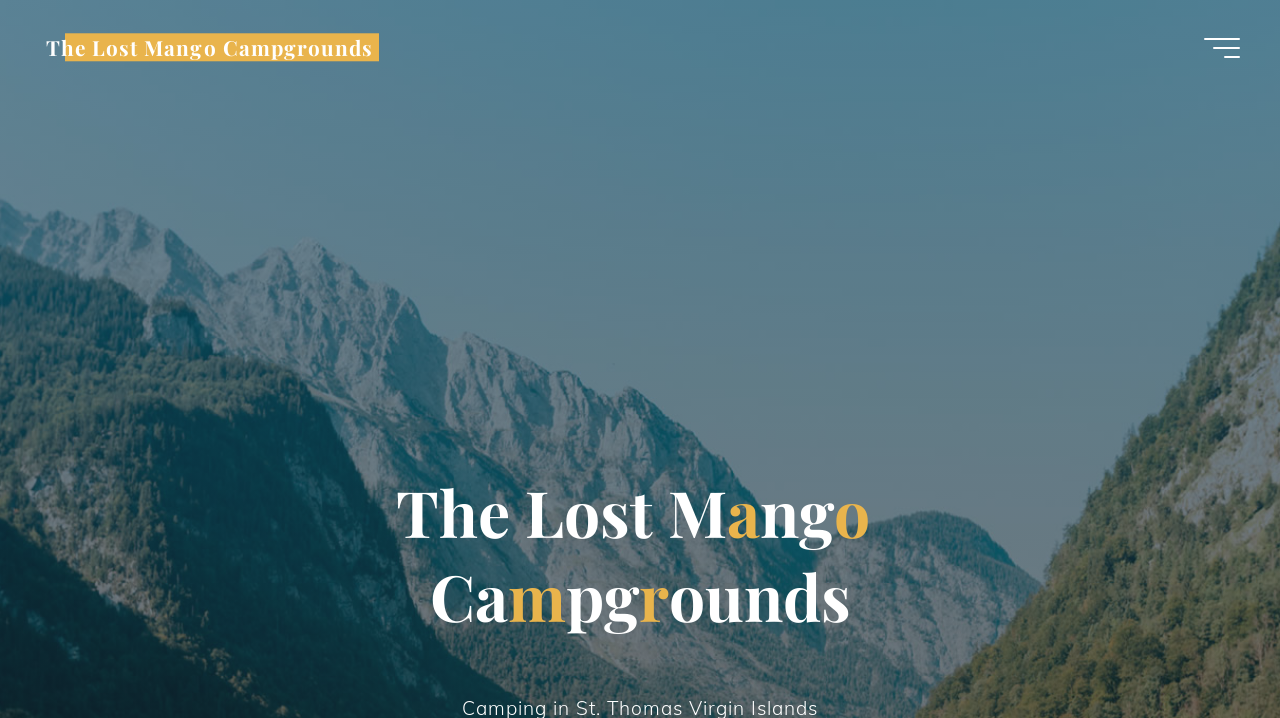Give a concise answer using one word or a phrase to the following question:
What is the purpose of the button at the top right corner?

Main menu